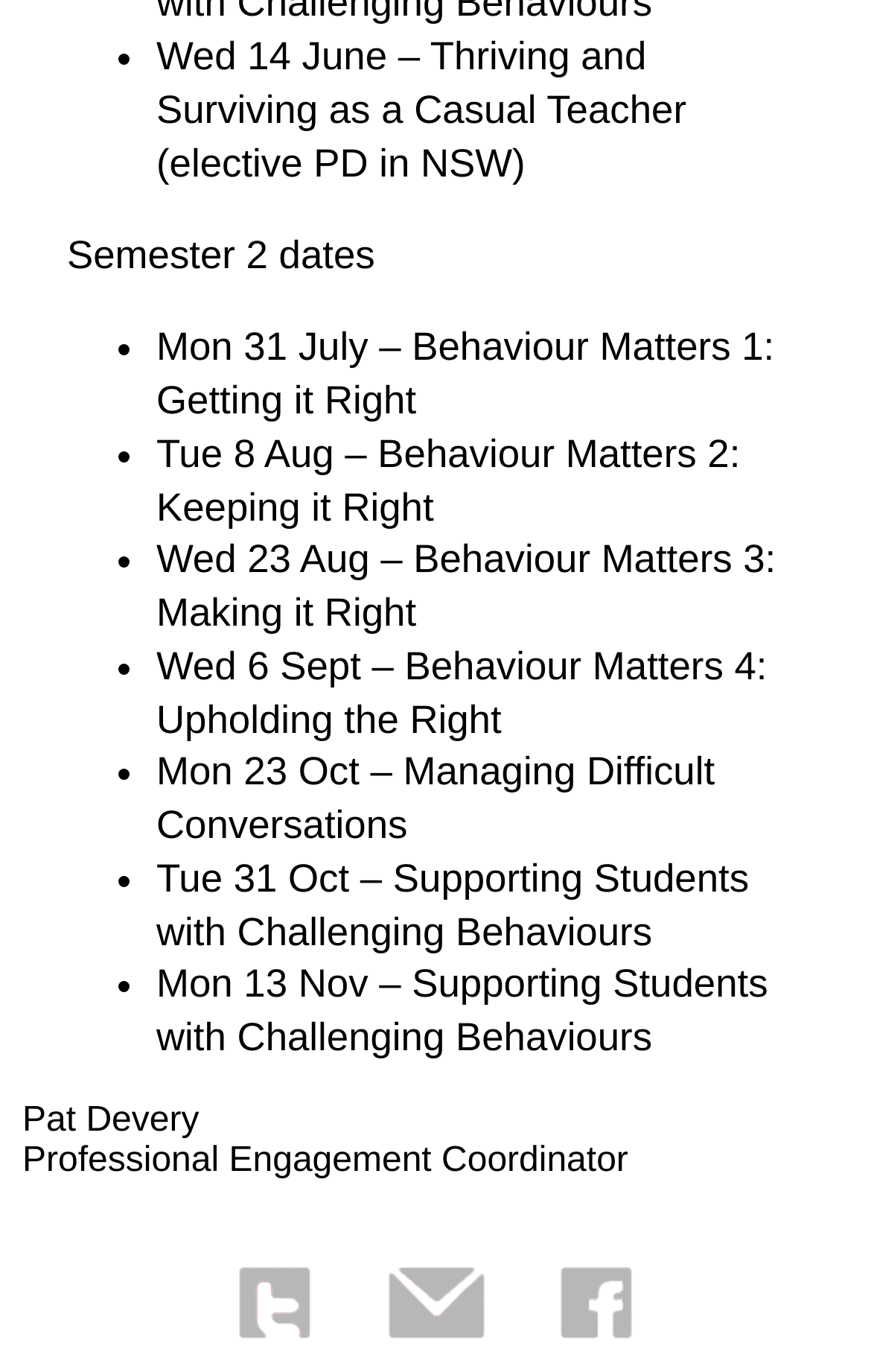Can you look at the image and give a comprehensive answer to the question:
What is the title of the first event listed?

I found the first list marker ('•') followed by the StaticText element 'Wed 14 June – Thriving and Surviving as a Casual Teacher (elective PD in NSW)', which describes the first event listed.